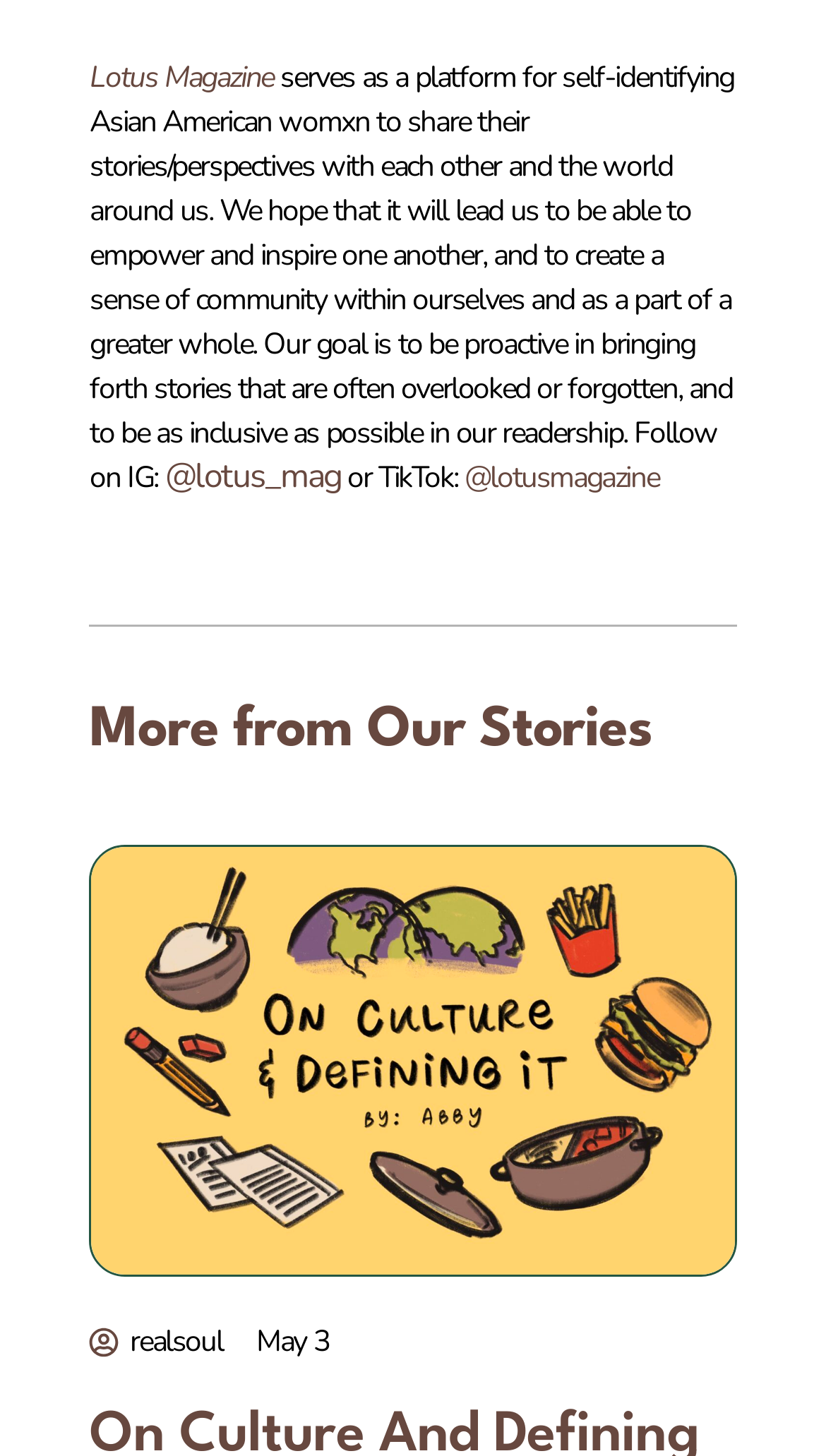What is the name of the magazine?
Could you give a comprehensive explanation in response to this question?

The name of the magazine can be found in the link element with the text 'Lotus Magazine' at the top of the page.